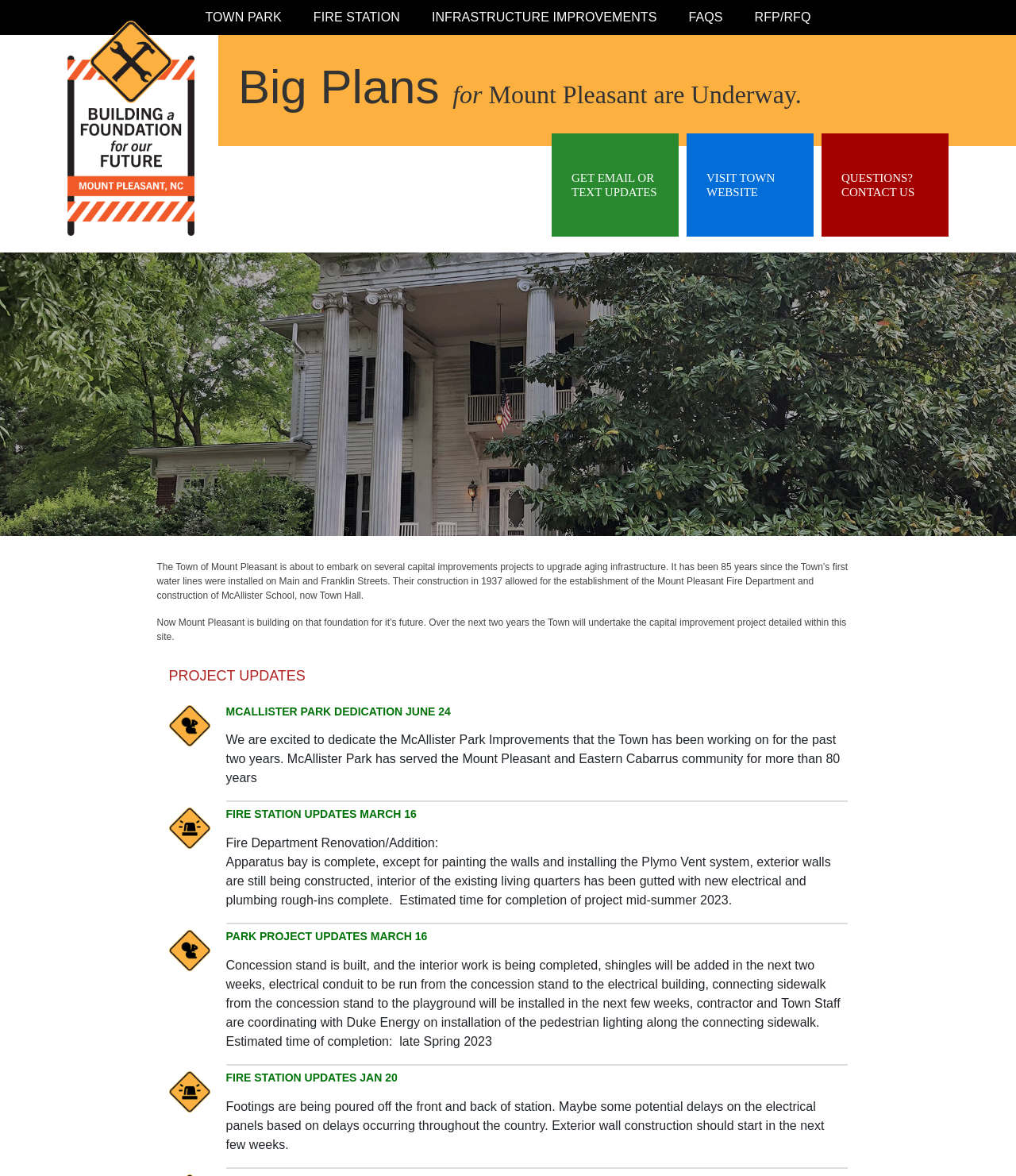Provide the bounding box coordinates of the UI element this sentence describes: "FAQs".

[0.678, 0.009, 0.711, 0.02]